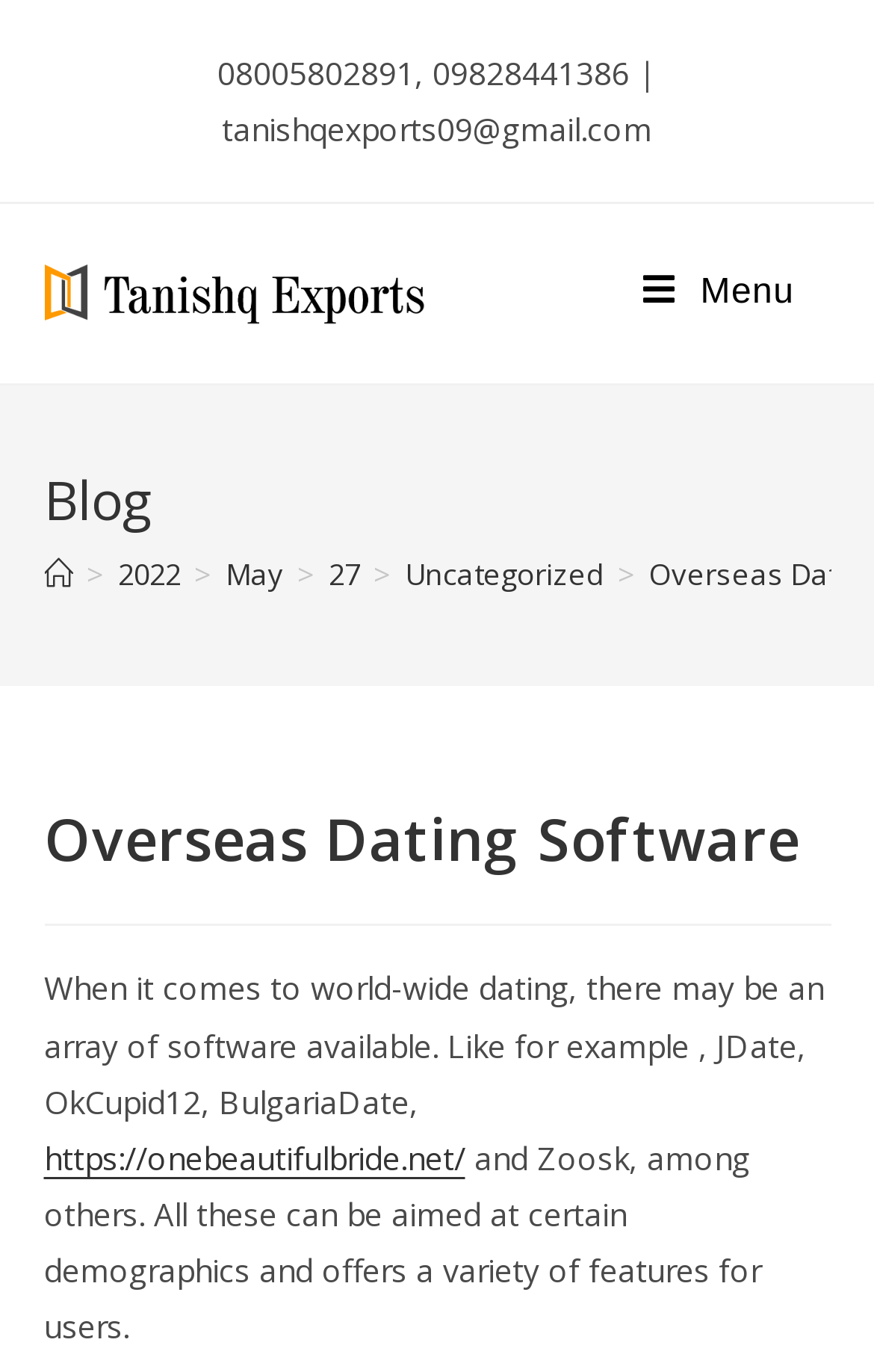From the screenshot, find the bounding box of the UI element matching this description: "27". Supply the bounding box coordinates in the form [left, top, right, bottom], each a float between 0 and 1.

[0.376, 0.404, 0.412, 0.433]